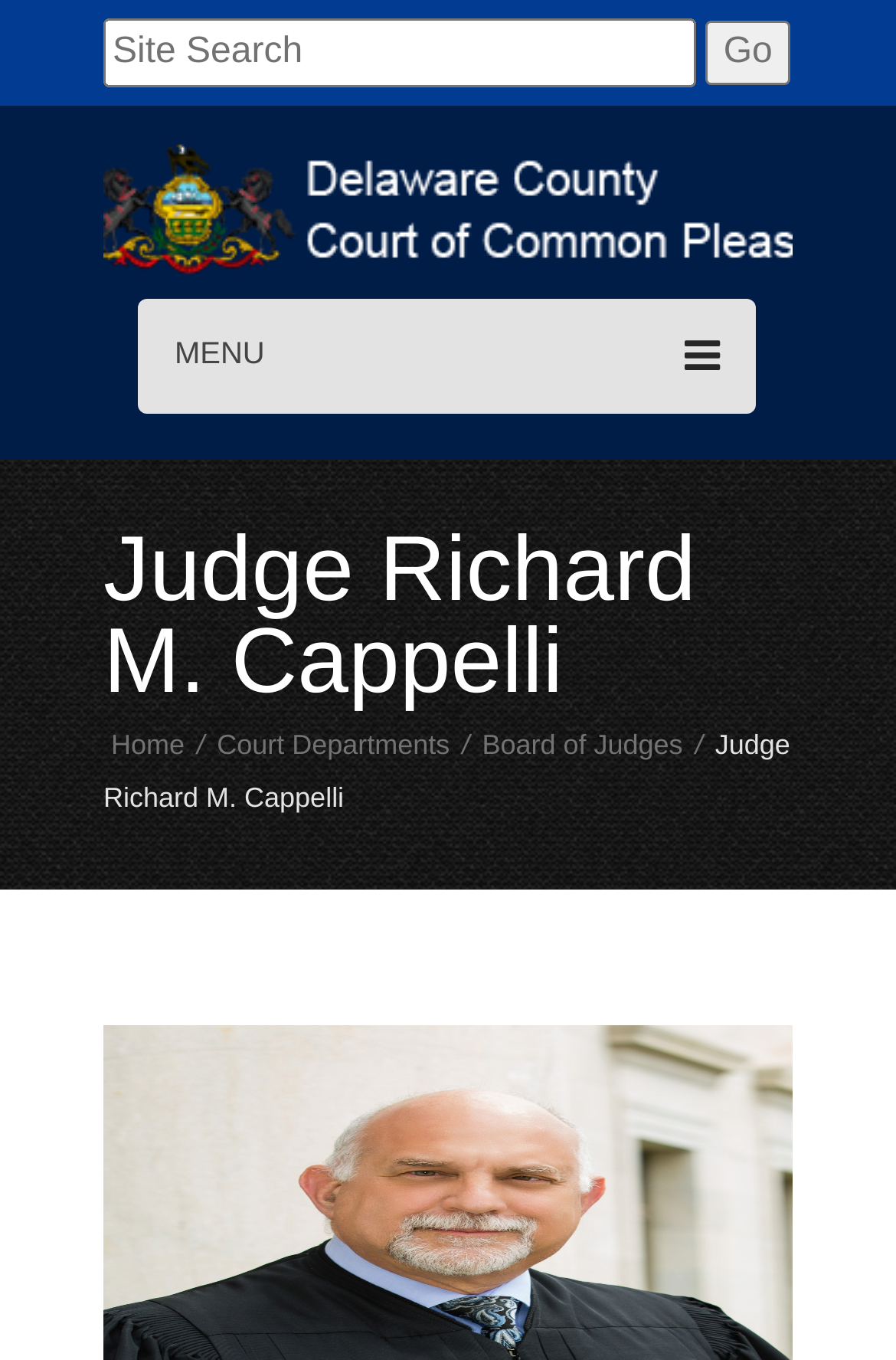Please provide a comprehensive answer to the question below using the information from the image: What is the name of the judge?

The name of the judge can be found in the heading element, which is 'Judge Richard M. Cappelli'. This is the most prominent text on the webpage, indicating that the webpage is about this specific judge.